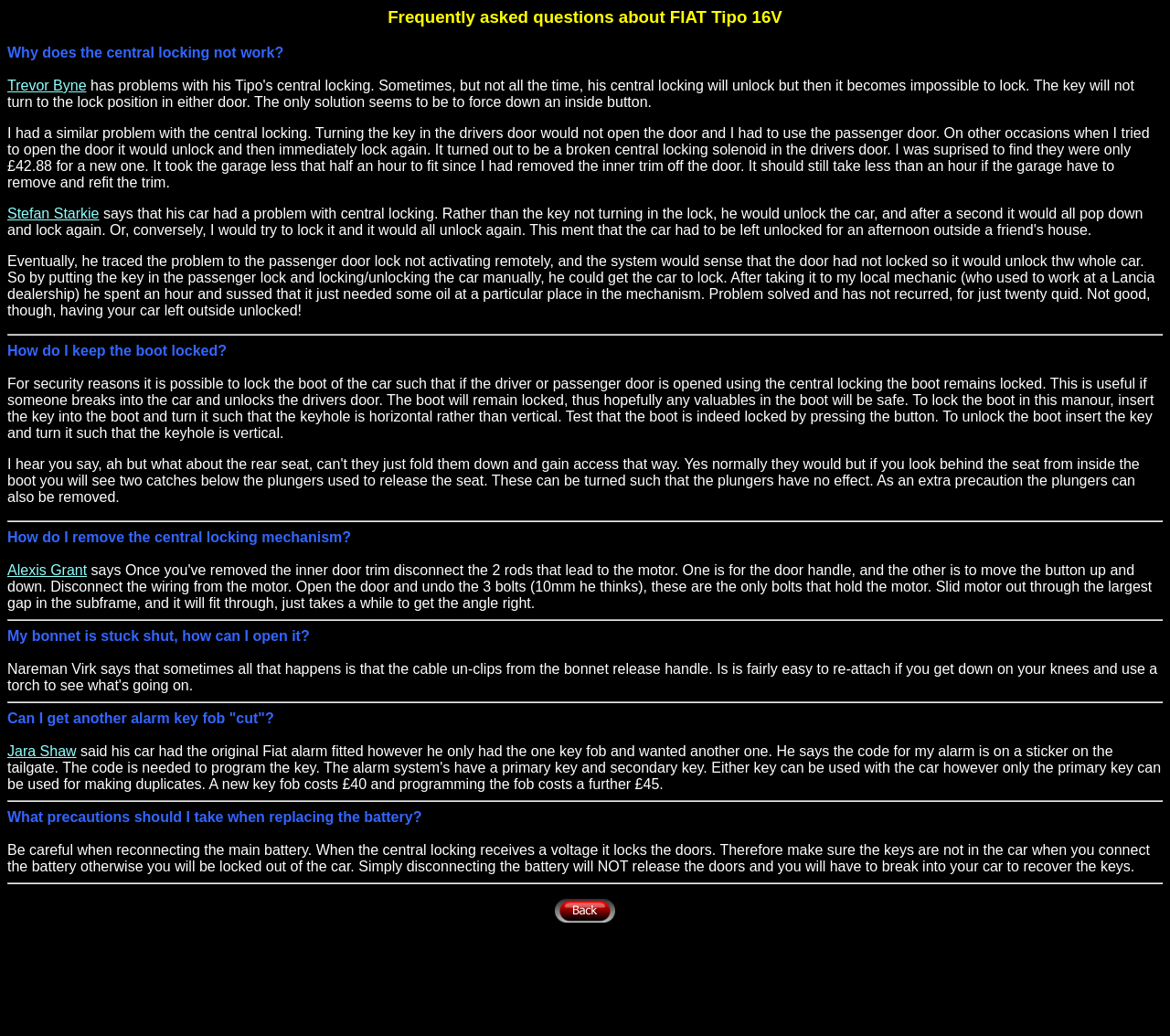Please identify the bounding box coordinates for the region that you need to click to follow this instruction: "Click on the link 'Alexis Grant'".

[0.006, 0.543, 0.074, 0.558]